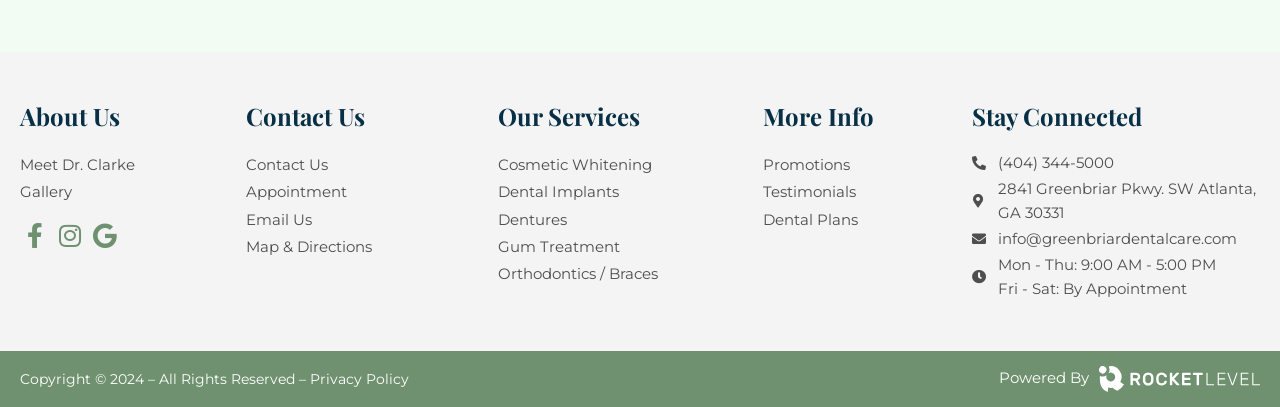Determine the bounding box coordinates of the section I need to click to execute the following instruction: "Visit Facebook page". Provide the coordinates as four float numbers between 0 and 1, i.e., [left, top, right, bottom].

[0.016, 0.542, 0.039, 0.616]